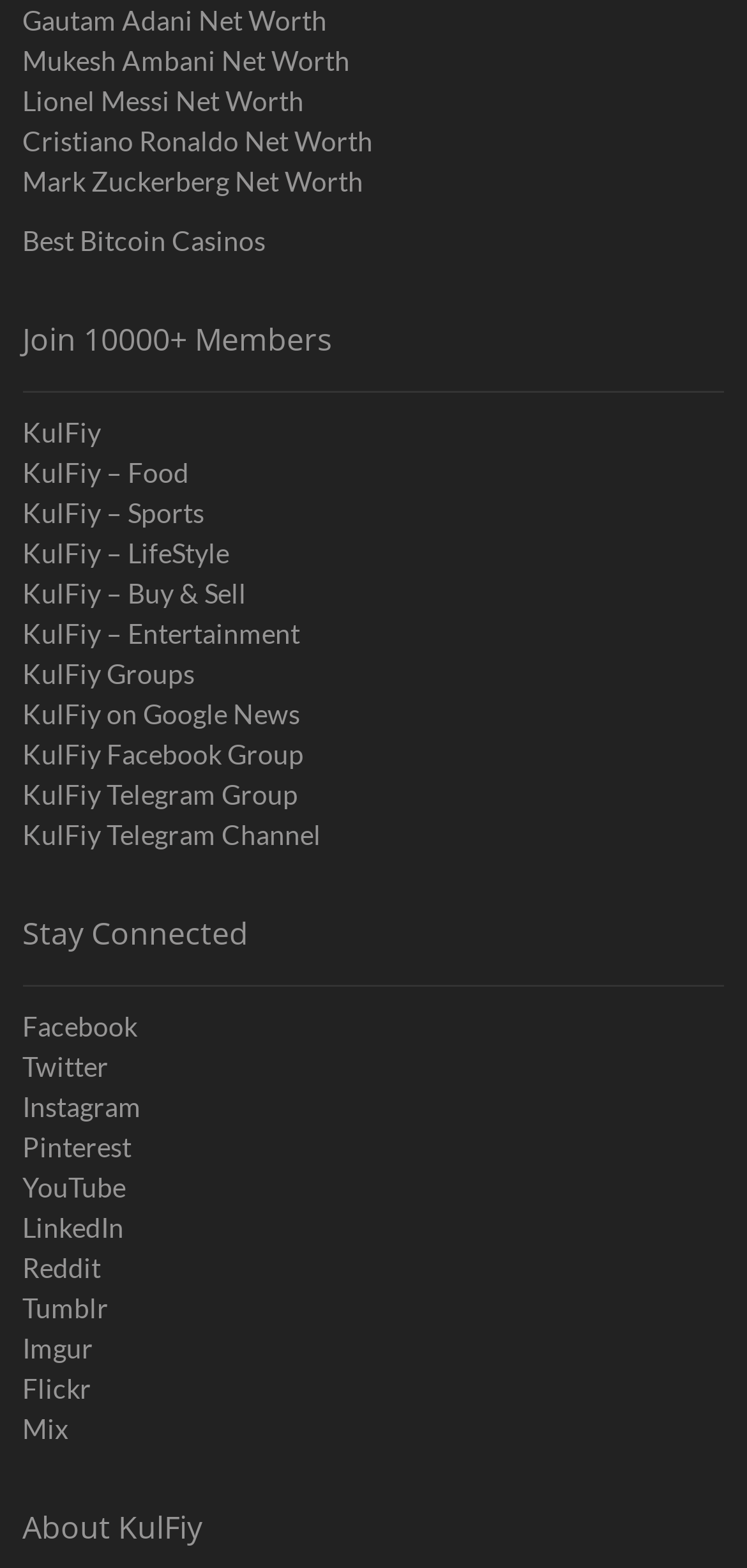How many KulFiy links are there?
Answer the question with detailed information derived from the image.

There are 11 links with the prefix 'KulFiy' on the webpage, including 'KulFiy', 'KulFiy – Food', 'KulFiy – Sports', and so on.